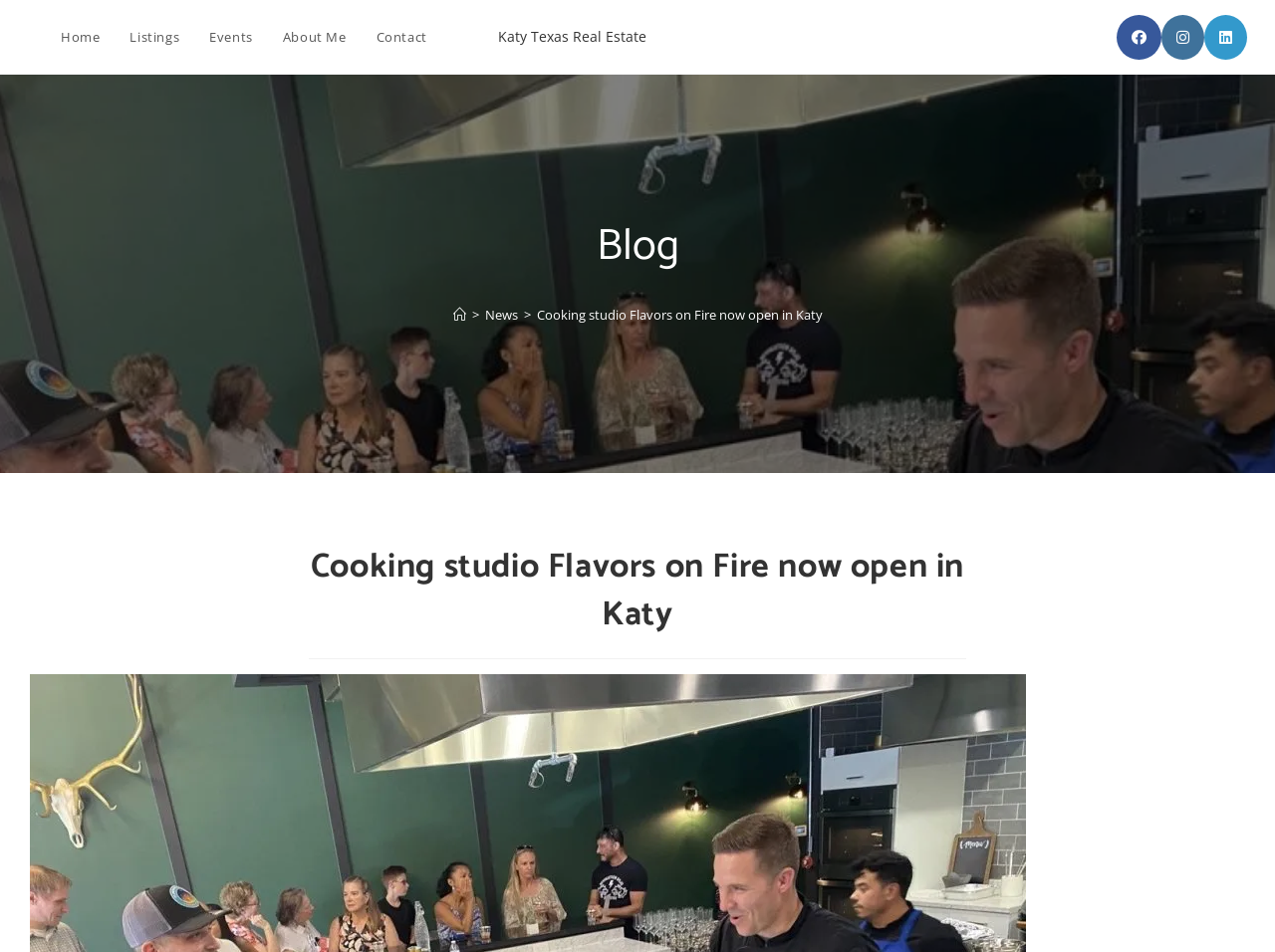What type of studio is Flavors on Fire? Refer to the image and provide a one-word or short phrase answer.

Cooking studio